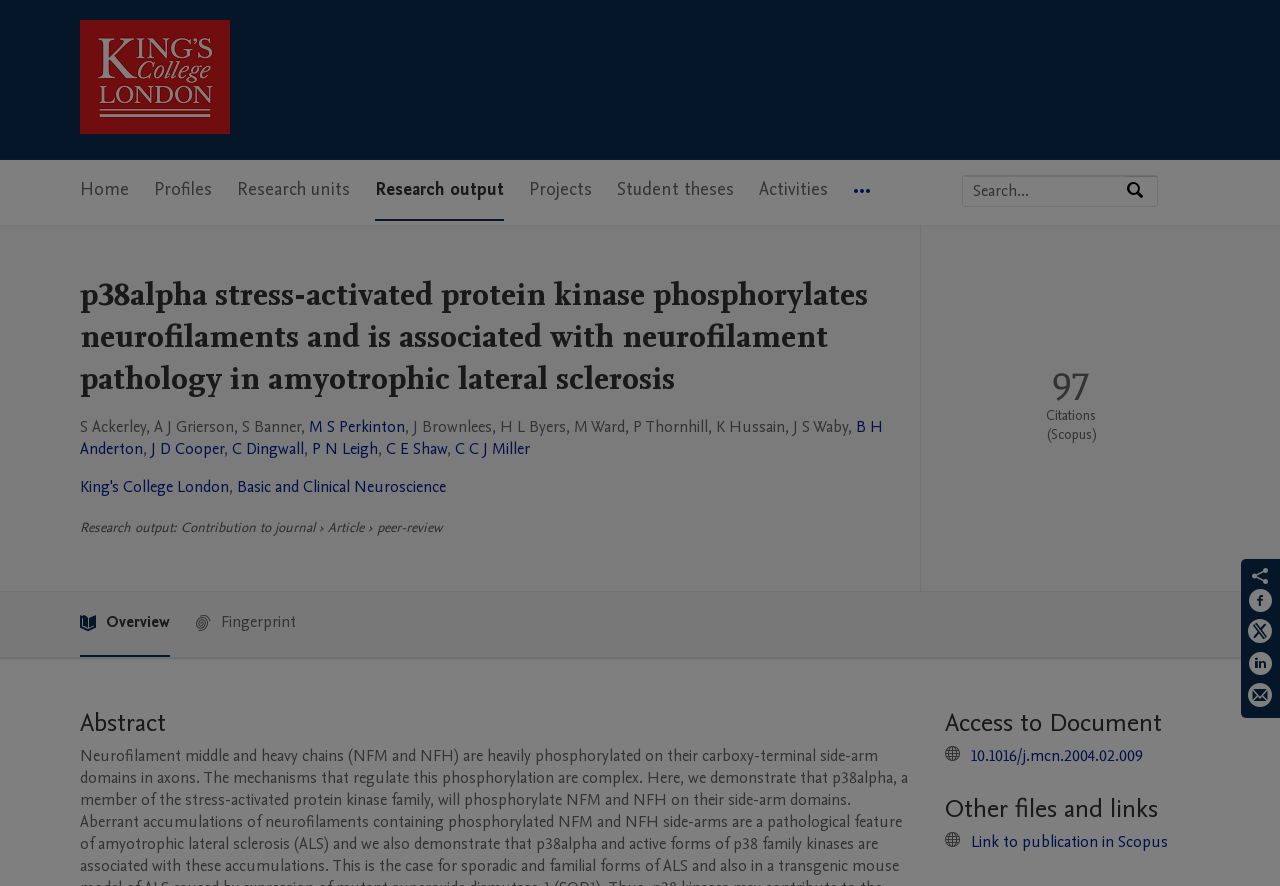Identify the bounding box coordinates of the specific part of the webpage to click to complete this instruction: "View the article about California emissions disclosure bill".

None